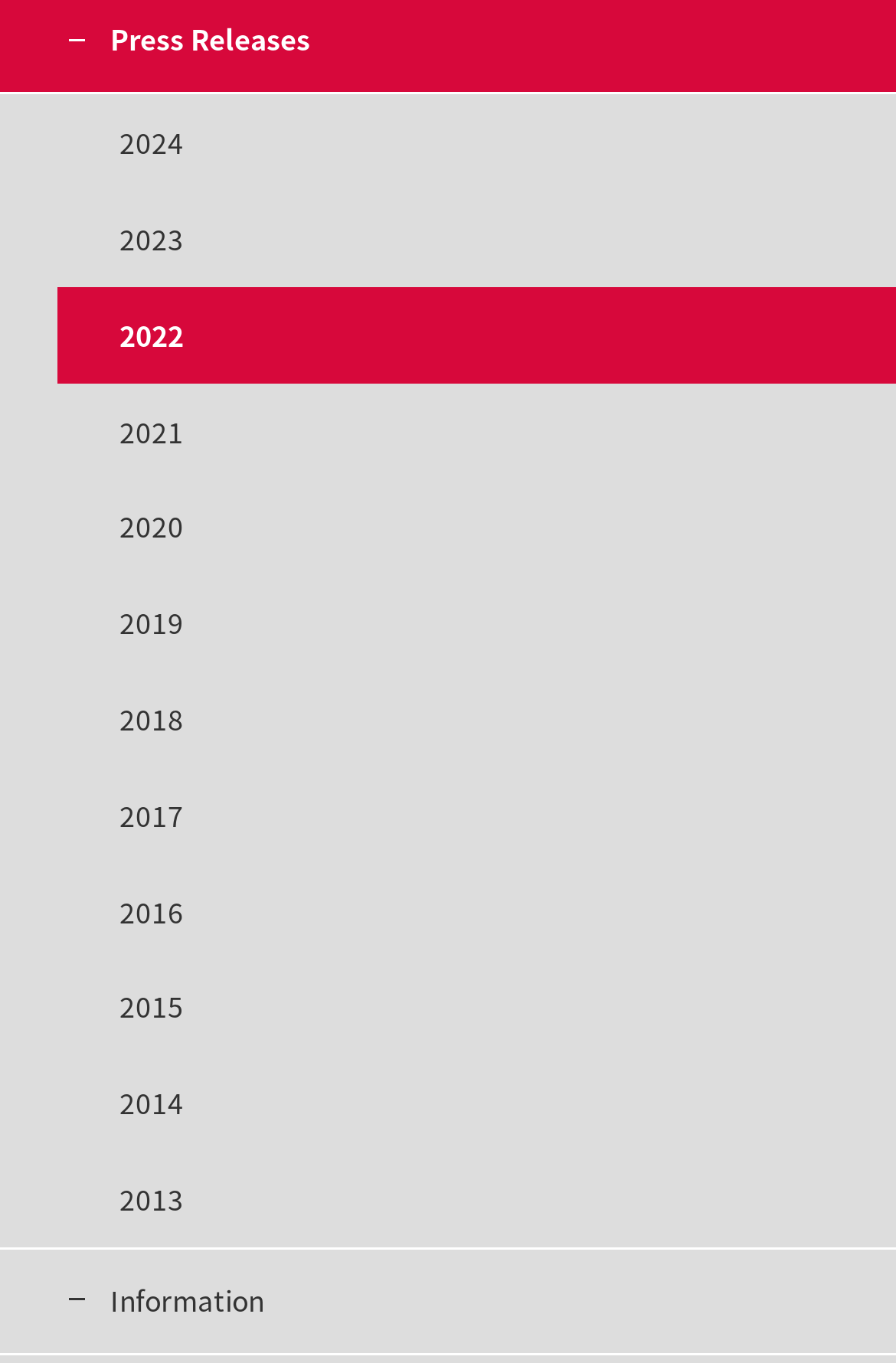Specify the bounding box coordinates of the element's region that should be clicked to achieve the following instruction: "Browse 2019". The bounding box coordinates consist of four float numbers between 0 and 1, in the format [left, top, right, bottom].

[0.064, 0.422, 1.0, 0.492]